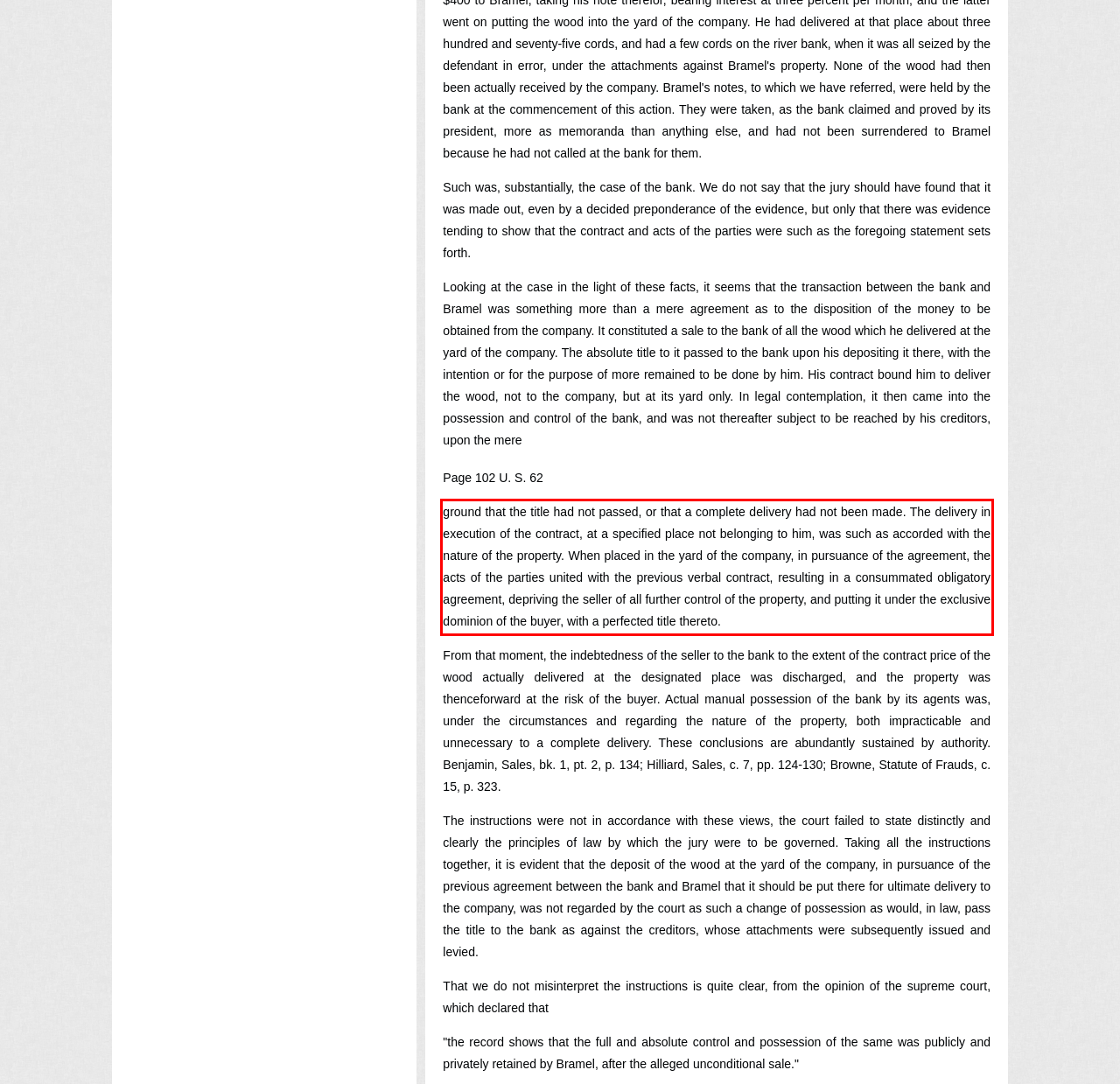You are provided with a screenshot of a webpage that includes a red bounding box. Extract and generate the text content found within the red bounding box.

ground that the title had not passed, or that a complete delivery had not been made. The delivery in execution of the contract, at a specified place not belonging to him, was such as accorded with the nature of the property. When placed in the yard of the company, in pursuance of the agreement, the acts of the parties united with the previous verbal contract, resulting in a consummated obligatory agreement, depriving the seller of all further control of the property, and putting it under the exclusive dominion of the buyer, with a perfected title thereto.